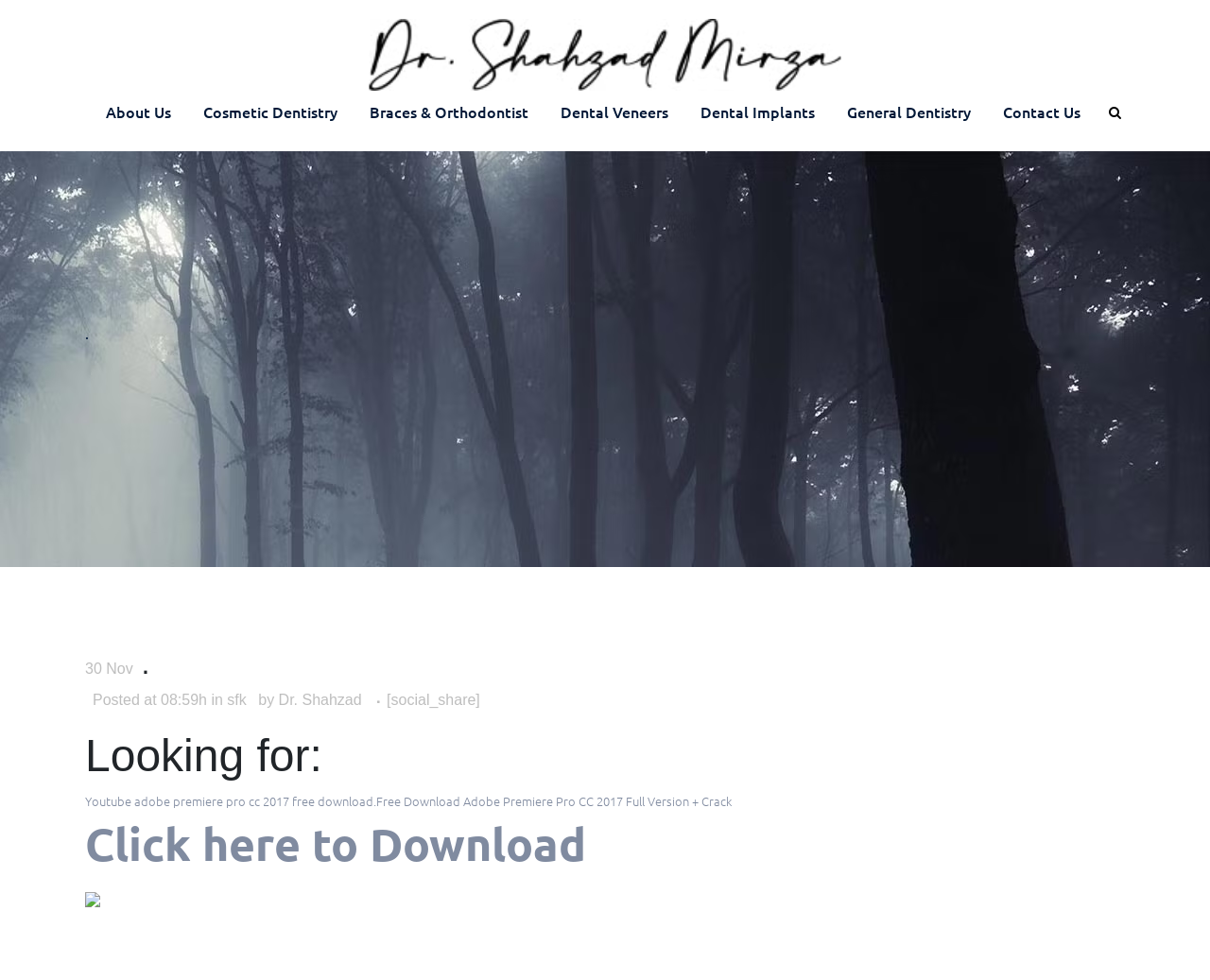Using the details in the image, give a detailed response to the question below:
What is the purpose of the 'Search' textbox?

The 'Search' textbox is located at the top of the webpage, and its purpose is to allow users to search for specific content within the website.